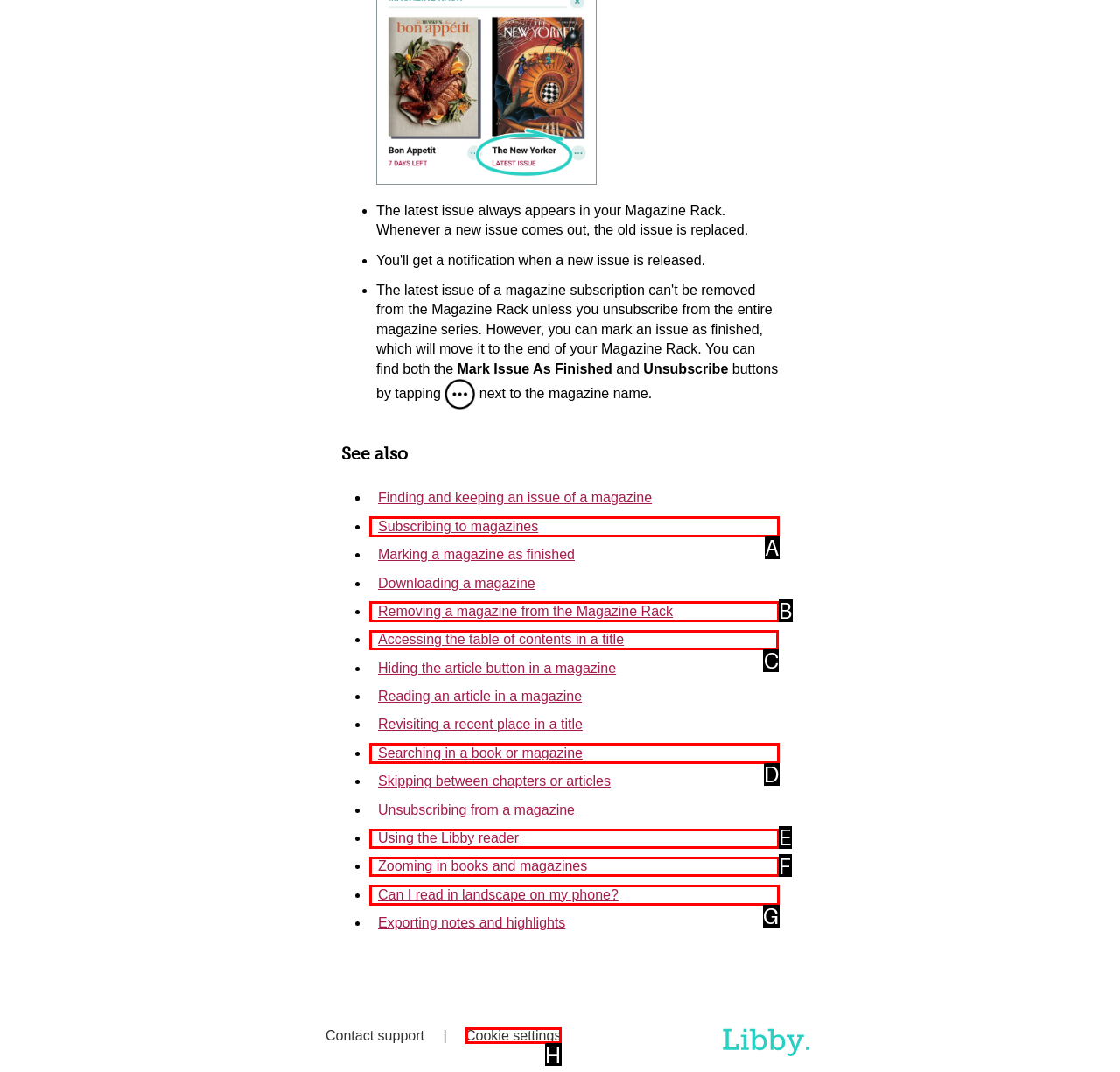Which letter corresponds to the correct option to complete the task: Access the table of contents?
Answer with the letter of the chosen UI element.

C